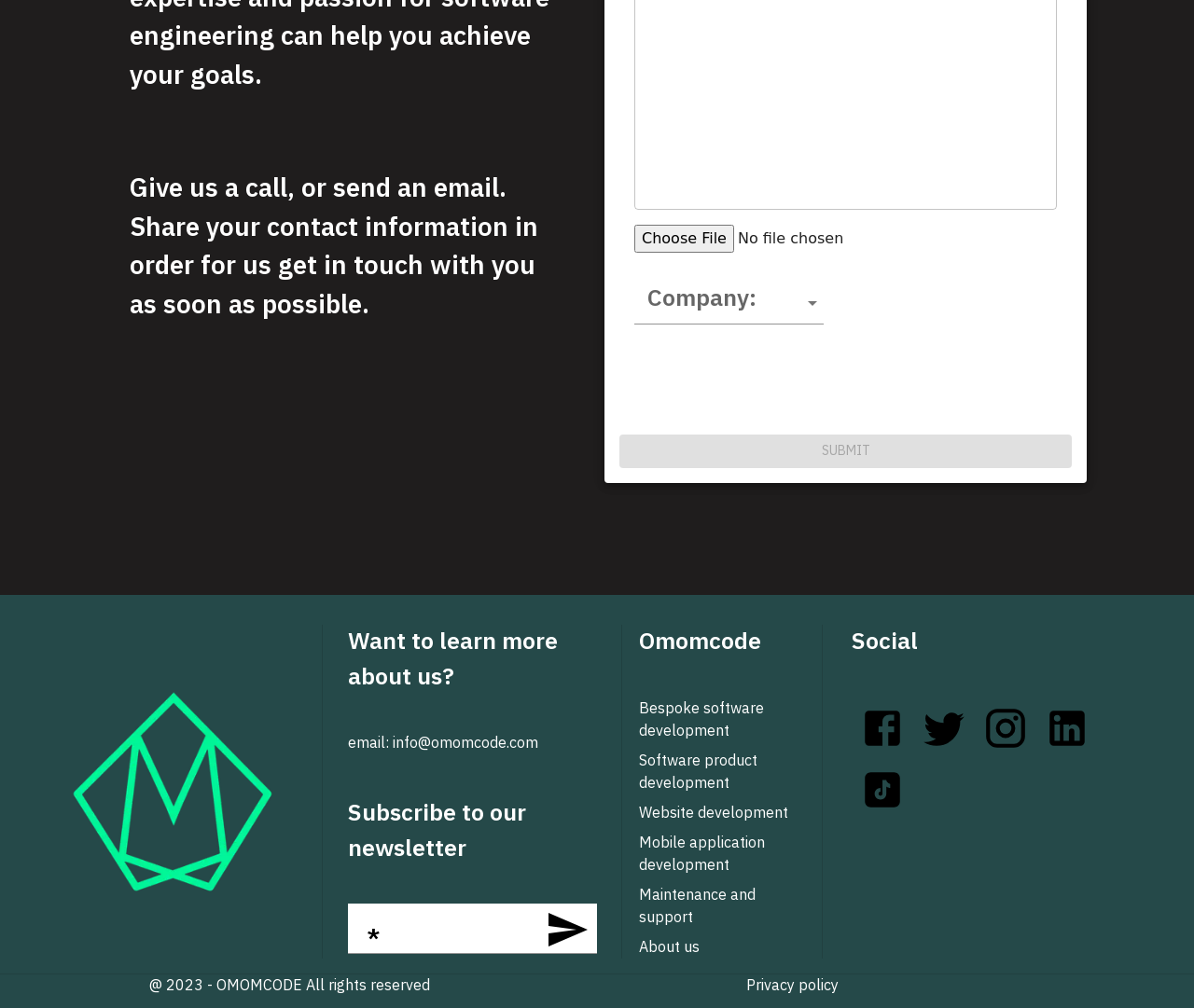Please identify the coordinates of the bounding box for the clickable region that will accomplish this instruction: "Learn more about Omomcode".

[0.535, 0.62, 0.674, 0.692]